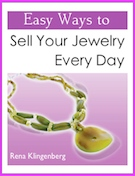What is the purpose of the ebook?
Using the information from the image, give a concise answer in one word or a short phrase.

Guide for jewelry makers